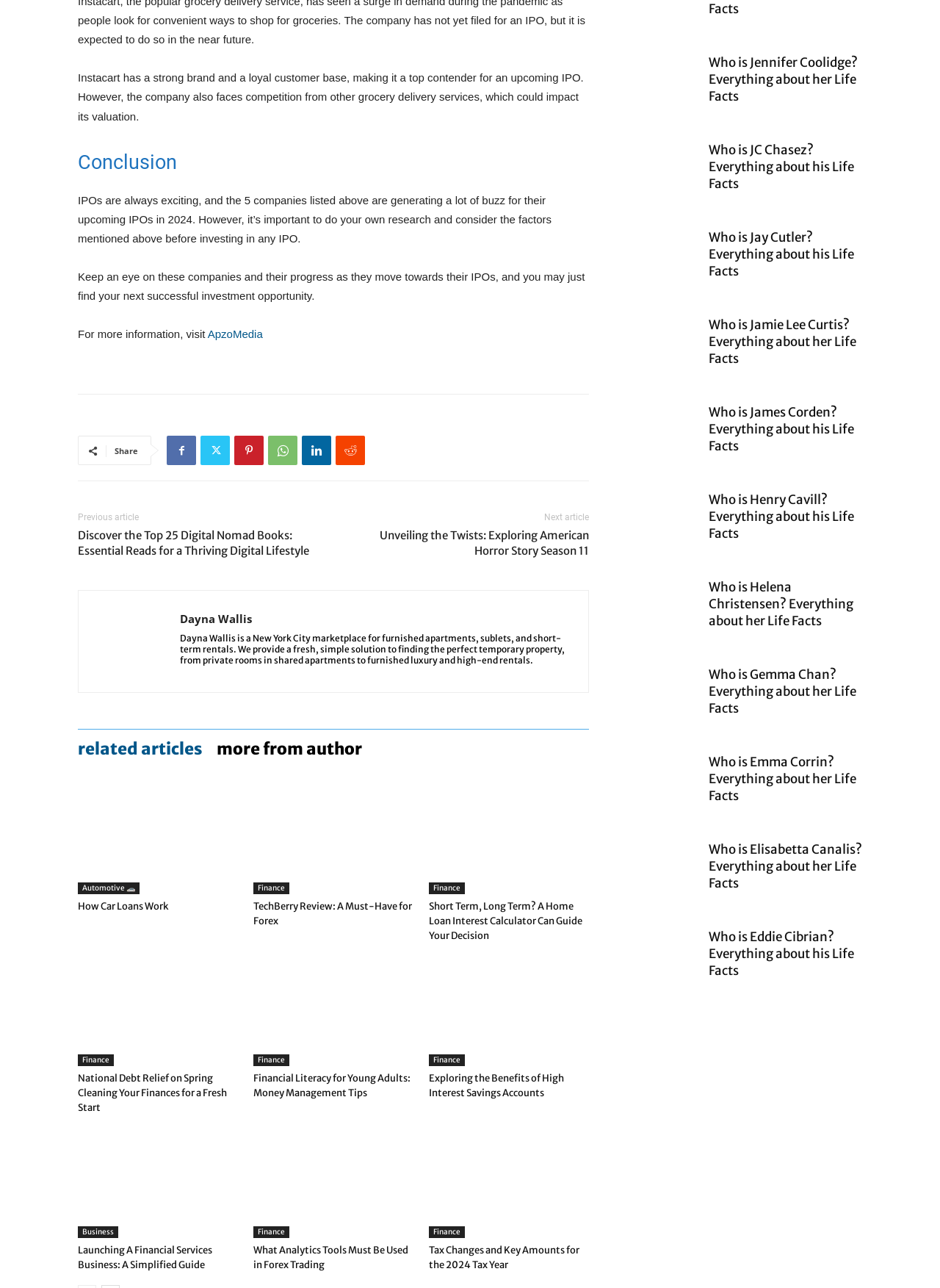Locate the bounding box coordinates of the element that needs to be clicked to carry out the instruction: "Click on 'ApzoMedia'". The coordinates should be given as four float numbers ranging from 0 to 1, i.e., [left, top, right, bottom].

[0.221, 0.255, 0.28, 0.264]